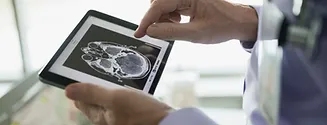Based on the image, provide a detailed and complete answer to the question: 
What is the environment of the scene?

The softly lit background of the image suggests a clinical or hospital environment, which is a setting where healthcare professionals typically examine patients and analyze medical images like CT scans.